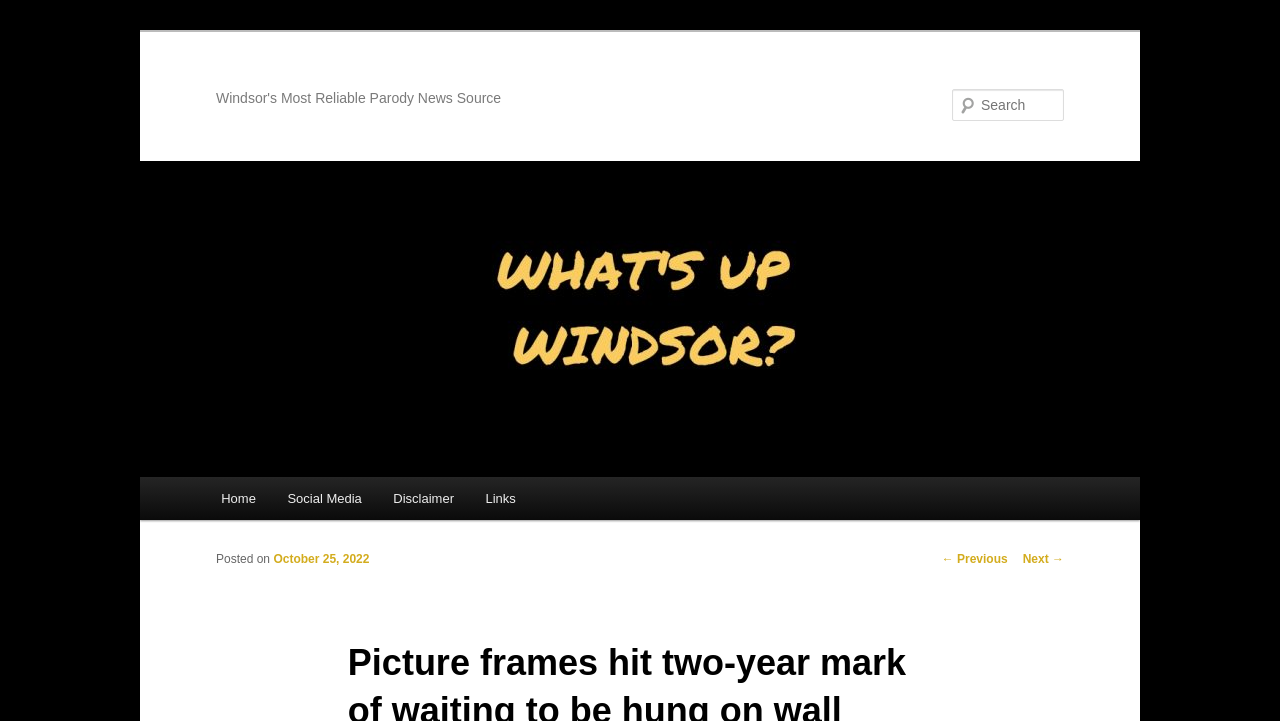Respond to the question below with a concise word or phrase:
What is the purpose of the textbox?

Search